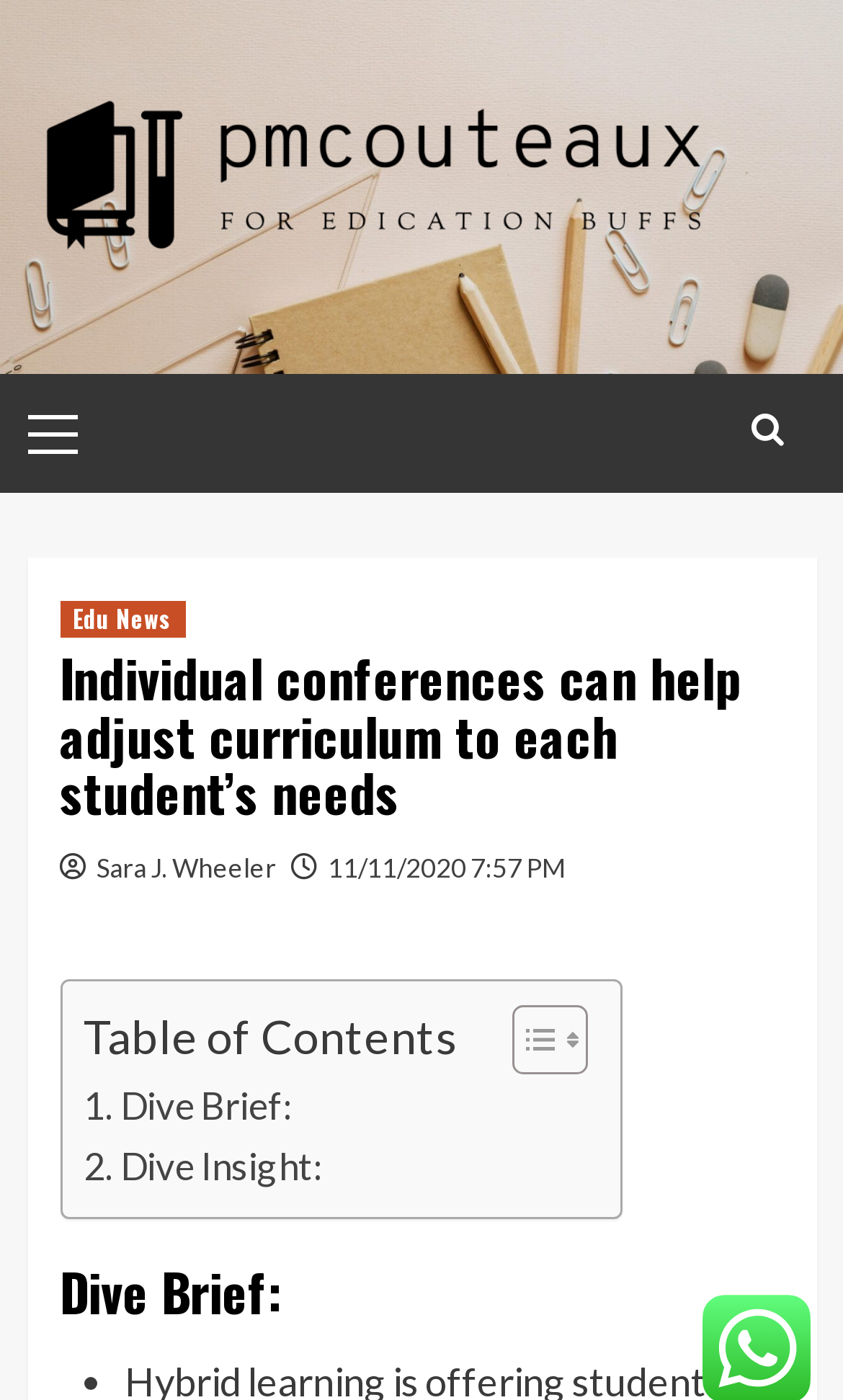Answer the question using only a single word or phrase: 
What is the title of the section below the header?

Dive Brief: